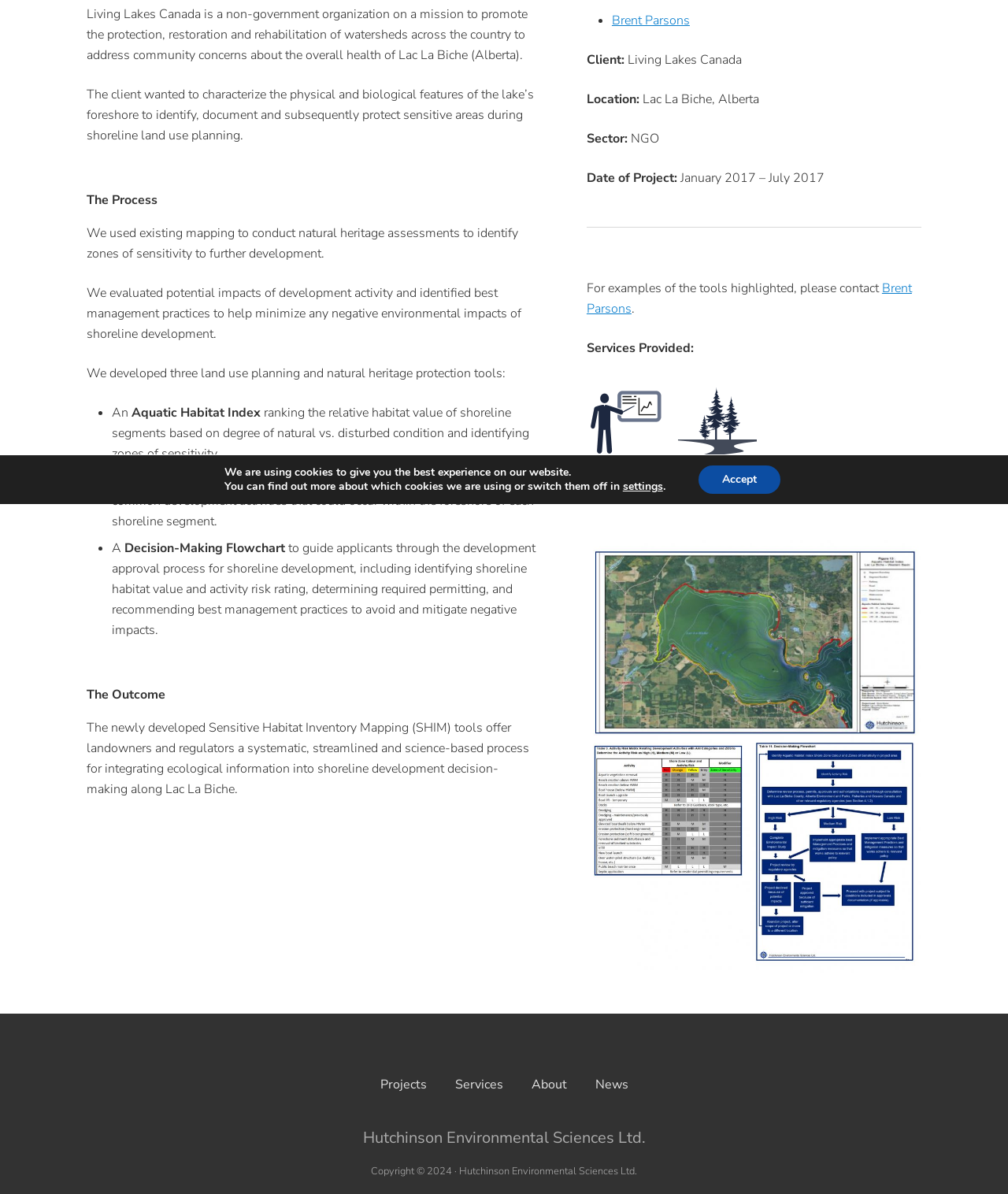Please find the bounding box coordinates (top-left x, top-left y, bottom-right x, bottom-right y) in the screenshot for the UI element described as follows: settings

[0.618, 0.402, 0.658, 0.414]